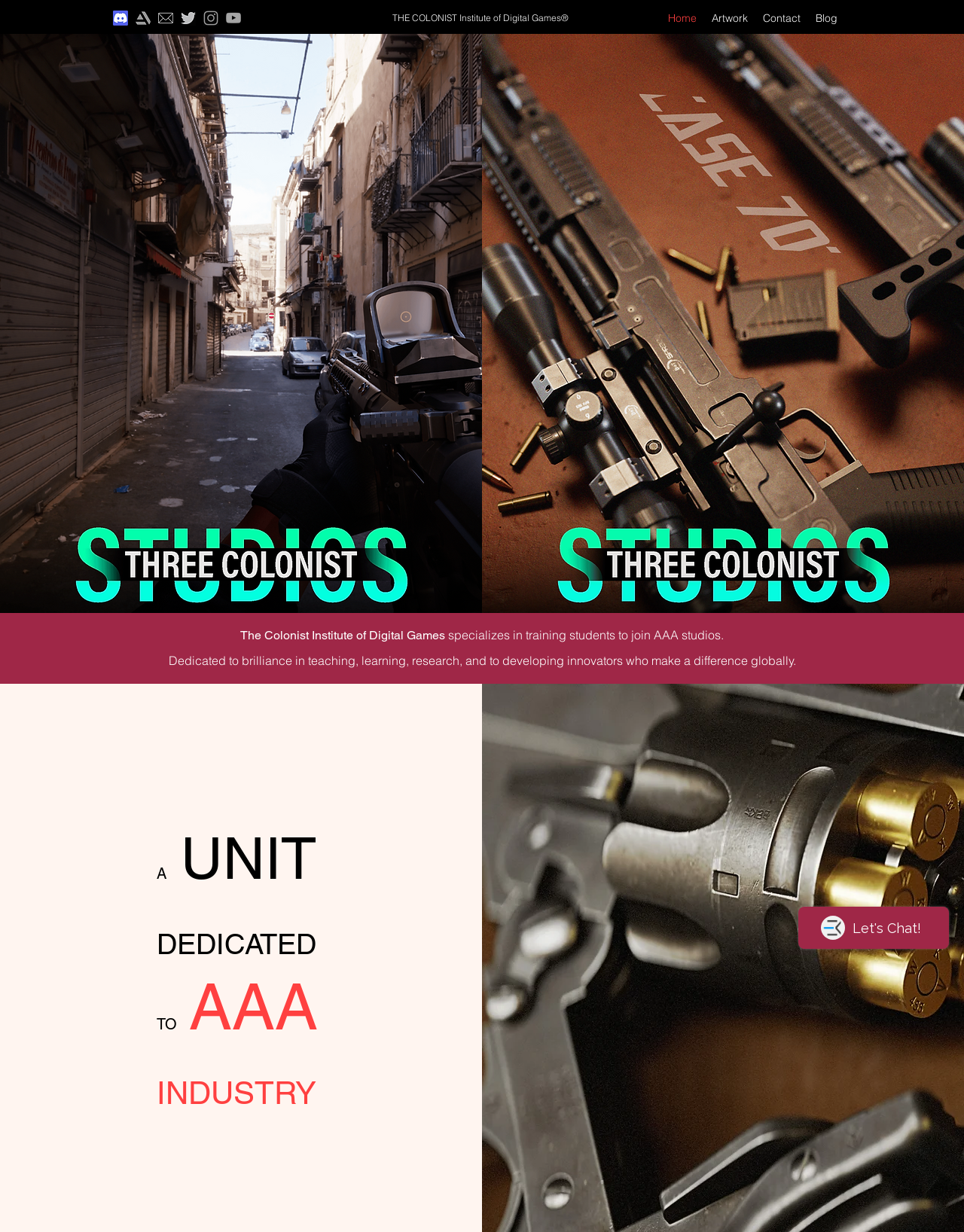What social media platforms are linked on the website?
Please utilize the information in the image to give a detailed response to the question.

The social media platforms are linked on the website through icons in the social bar at the top of the page. The icons are for Discord, as new, mail new, tw, insta, and YOUTUBE.